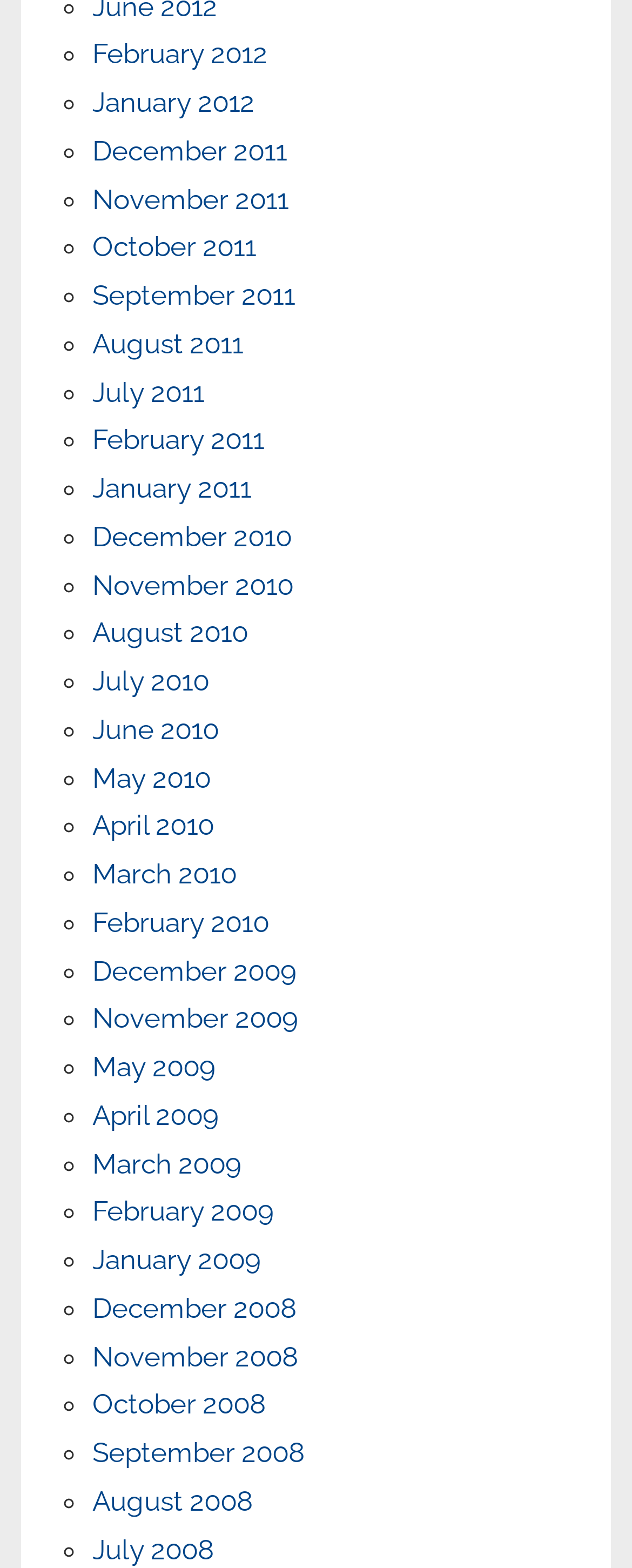Use the details in the image to answer the question thoroughly: 
How many months are listed on the webpage?

By counting the number of links on the webpage, I can see that there are 36 months listed, ranging from December 2008 to February 2012. This suggests that the webpage is displaying a comprehensive archive of events or posts over a period of three and a half years.